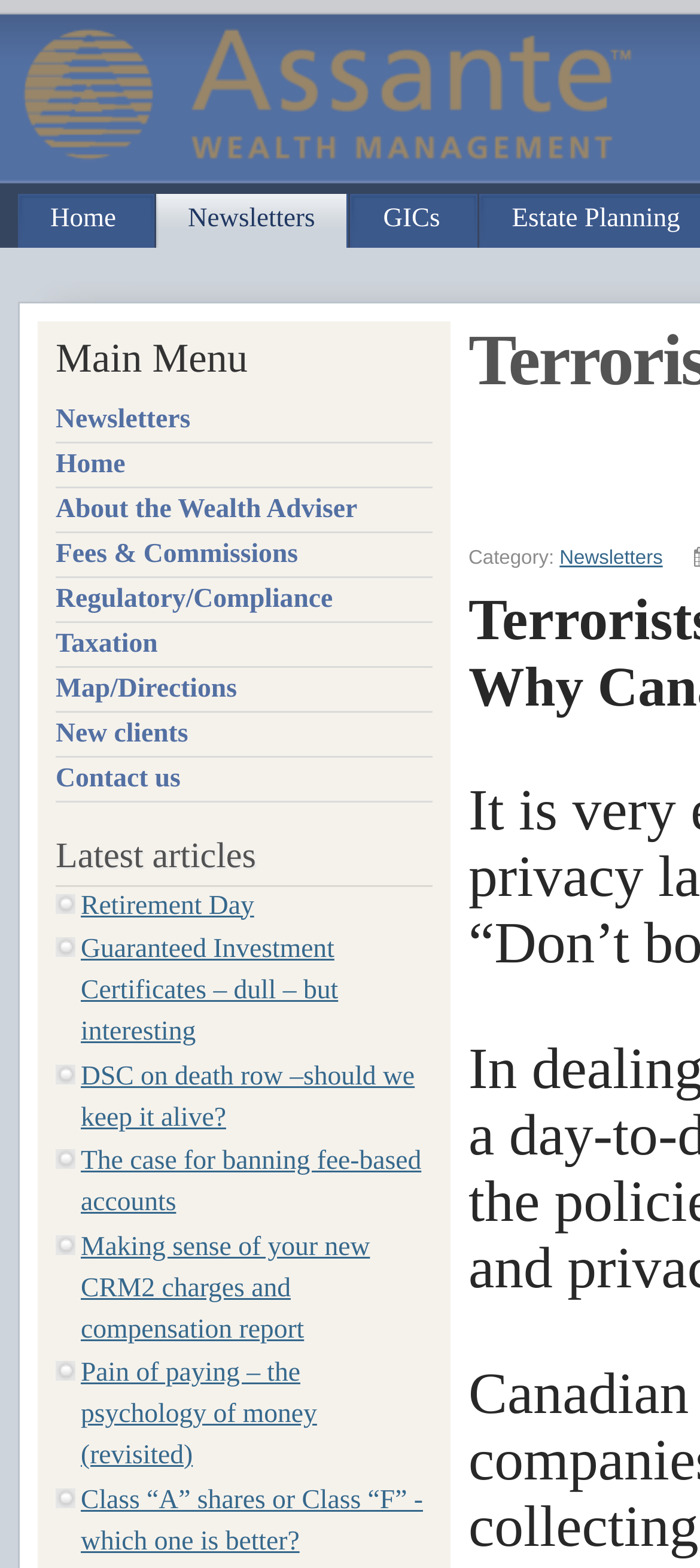Given the description: "Fees & Commissions", determine the bounding box coordinates of the UI element. The coordinates should be formatted as four float numbers between 0 and 1, [left, top, right, bottom].

[0.079, 0.34, 0.618, 0.368]